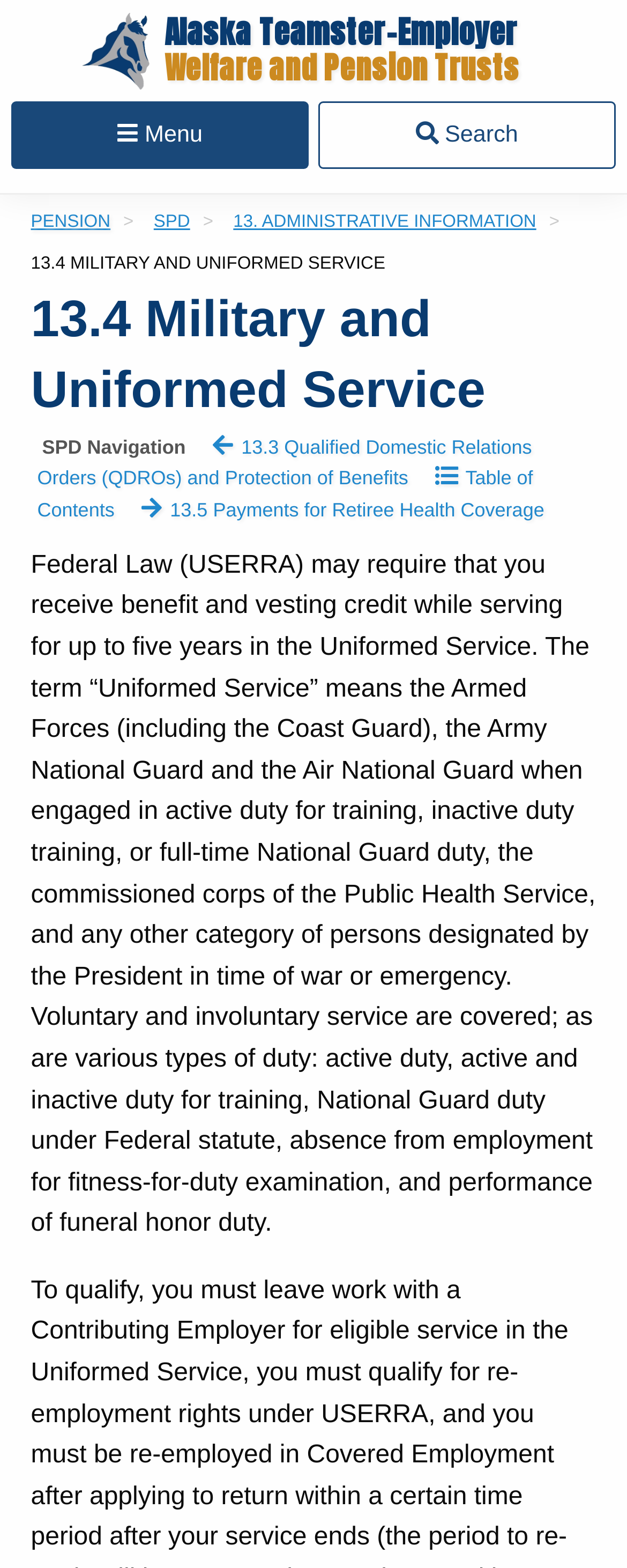Please specify the bounding box coordinates of the region to click in order to perform the following instruction: "View 13.3 Qualified Domestic Relations Orders (QDROs) and Protection of Benefits".

[0.059, 0.278, 0.848, 0.312]